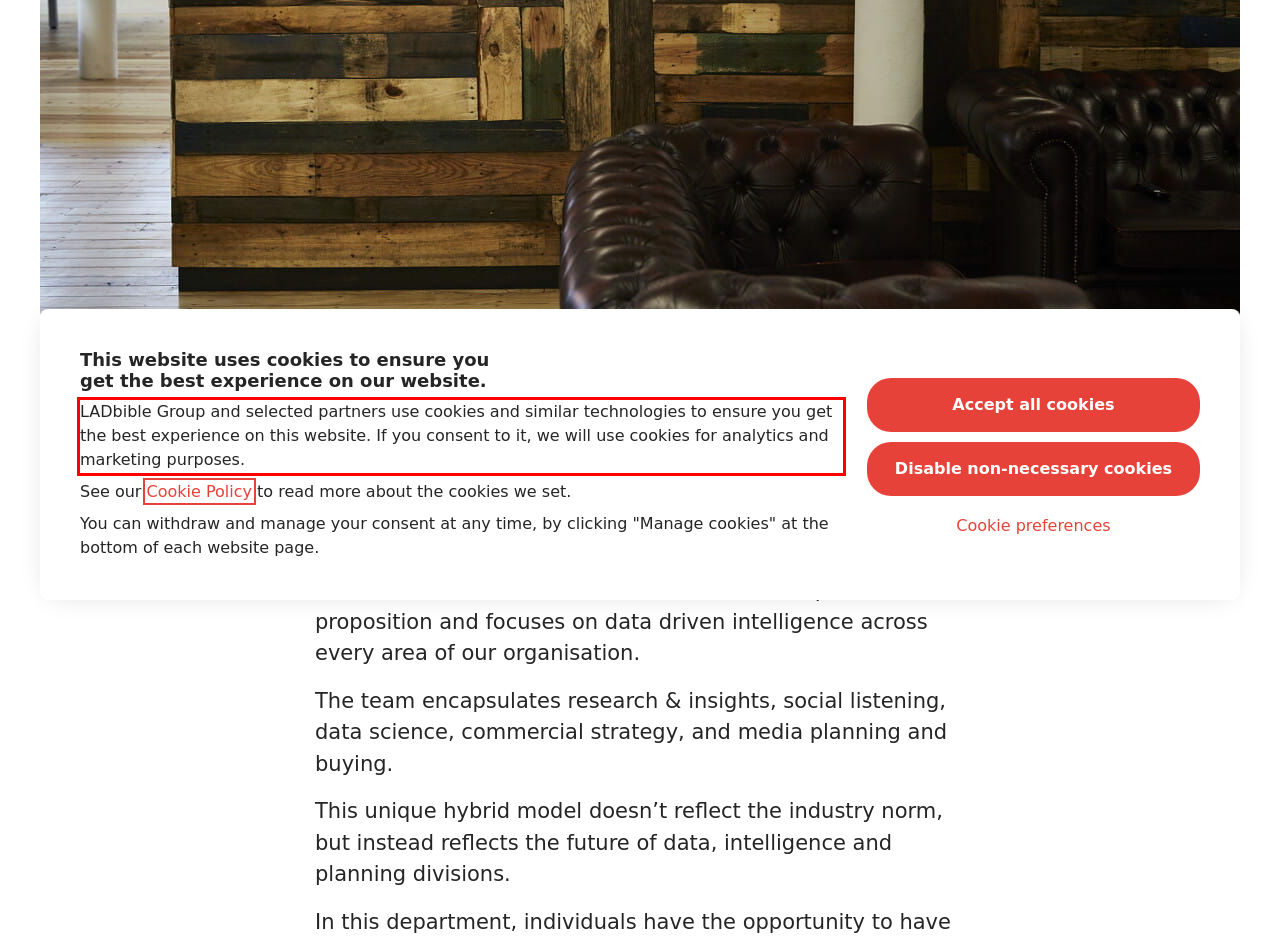Please extract the text content within the red bounding box on the webpage screenshot using OCR.

LADbible Group and selected partners use cookies and similar technologies to ensure you get the best experience on this website. If you consent to it, we will use cookies for analytics and marketing purposes.